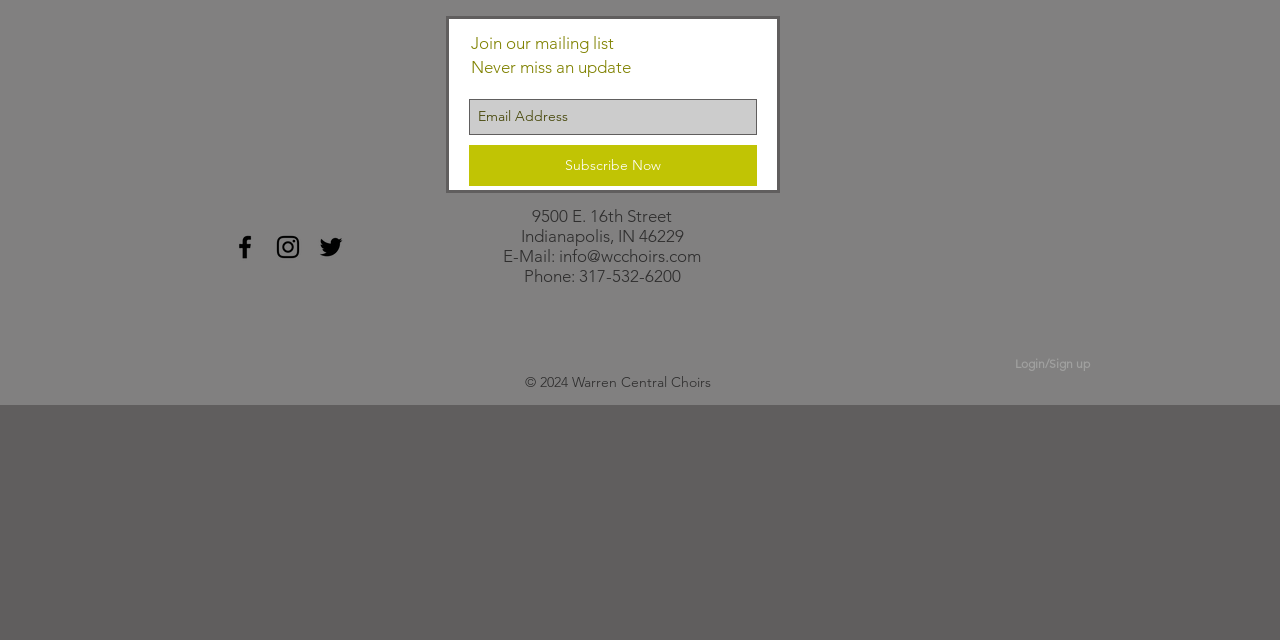Locate the bounding box coordinates of the UI element described by: "Login/Sign up". The bounding box coordinates should consist of four float numbers between 0 and 1, i.e., [left, top, right, bottom].

[0.783, 0.556, 0.861, 0.582]